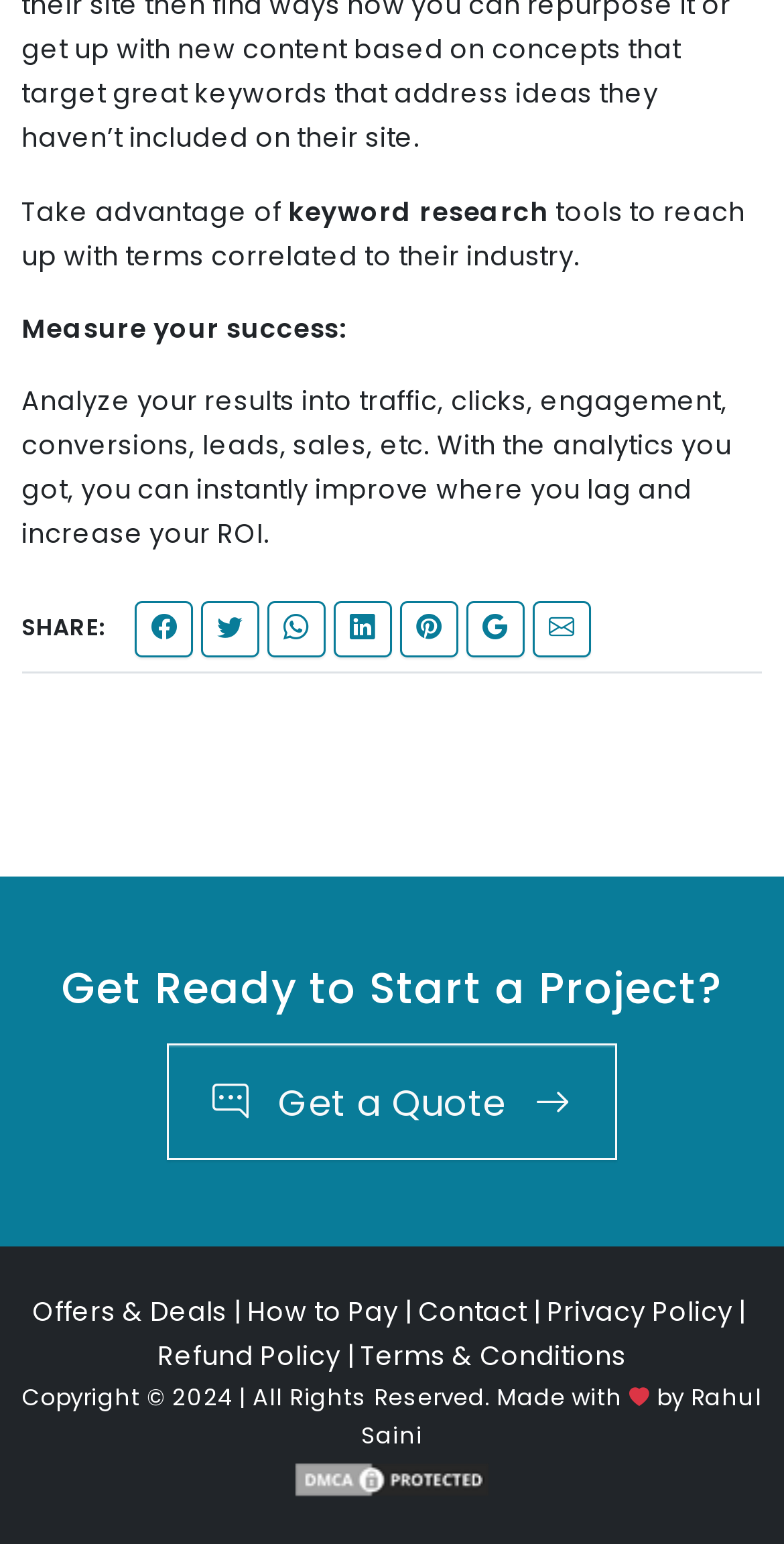Determine the bounding box coordinates for the element that should be clicked to follow this instruction: "Share on social media". The coordinates should be given as four float numbers between 0 and 1, in the format [left, top, right, bottom].

[0.172, 0.389, 0.247, 0.426]